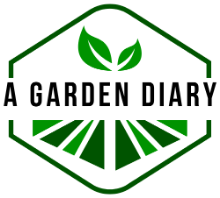Generate a comprehensive description of the image.

The image features a logo for "A Garden Diary," which is designed with a distinct green color scheme. The logo is framed within a hexagonal shape, symbolizing a garden theme. Two stylized green leaves at the top of the logo reinforce the connection to nature and gardening. Below the leaves, the words "A GARDEN DIARY" are displayed prominently in bold black letters, making it easy to read against the green background. The overall design emphasizes the gardening focus and suggests a blend of expertise and passion for horticulture, inviting gardening enthusiasts to explore the content related to garden care and equipment.